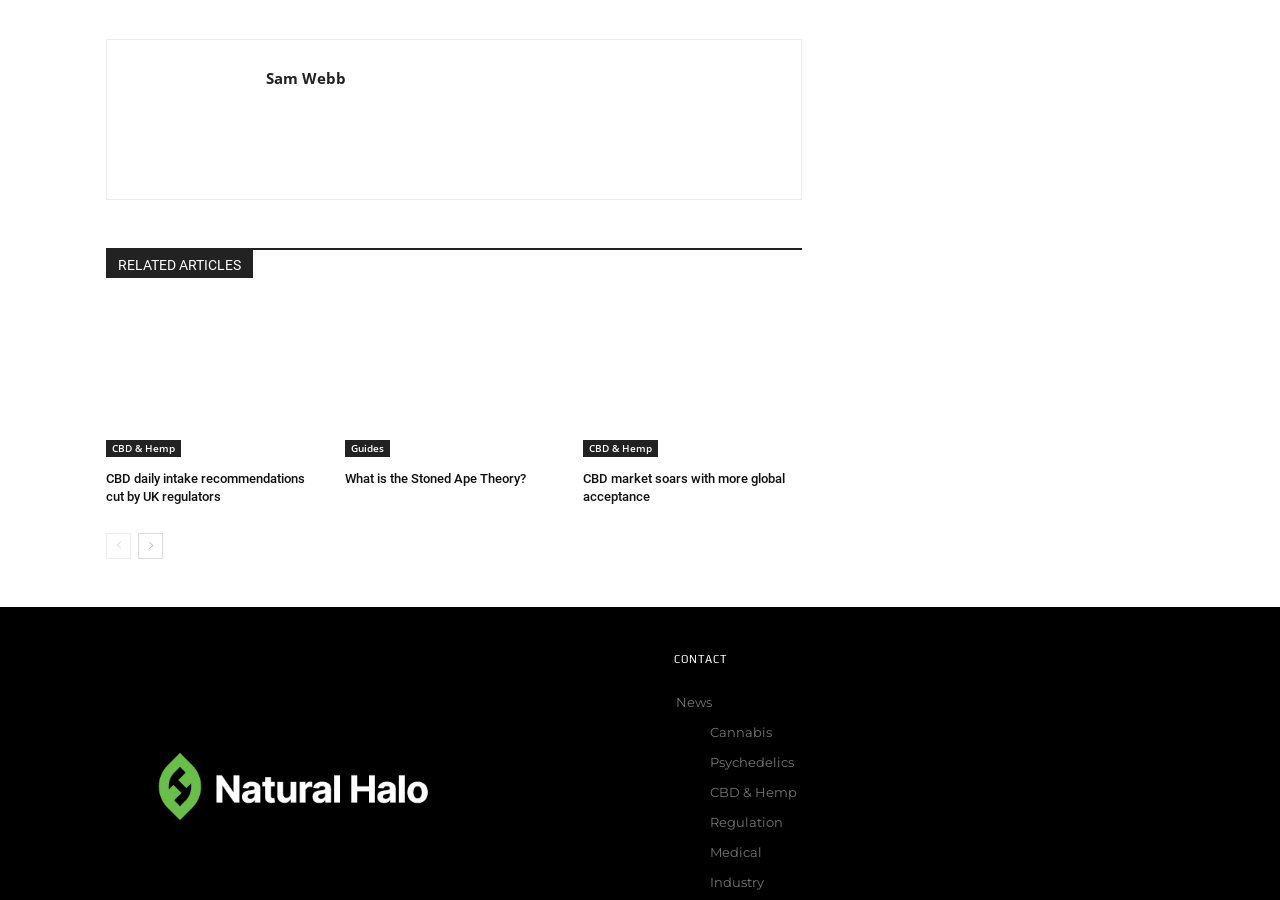Determine the bounding box coordinates of the element that should be clicked to execute the following command: "Click the 'SEND' button".

None